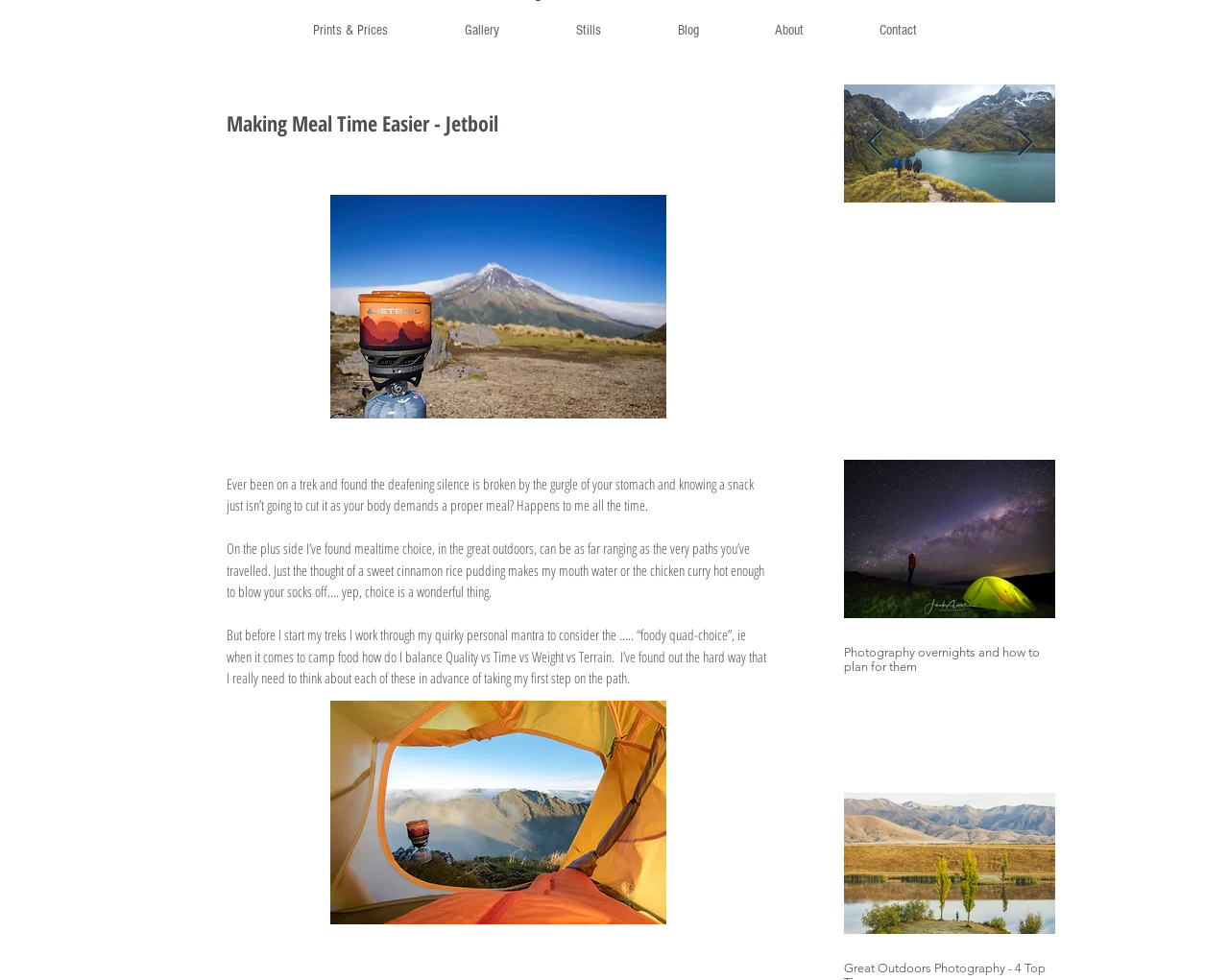Find the UI element described as: "How to deposit" and predict its bounding box coordinates. Ensure the coordinates are four float numbers between 0 and 1, [left, top, right, bottom].

None